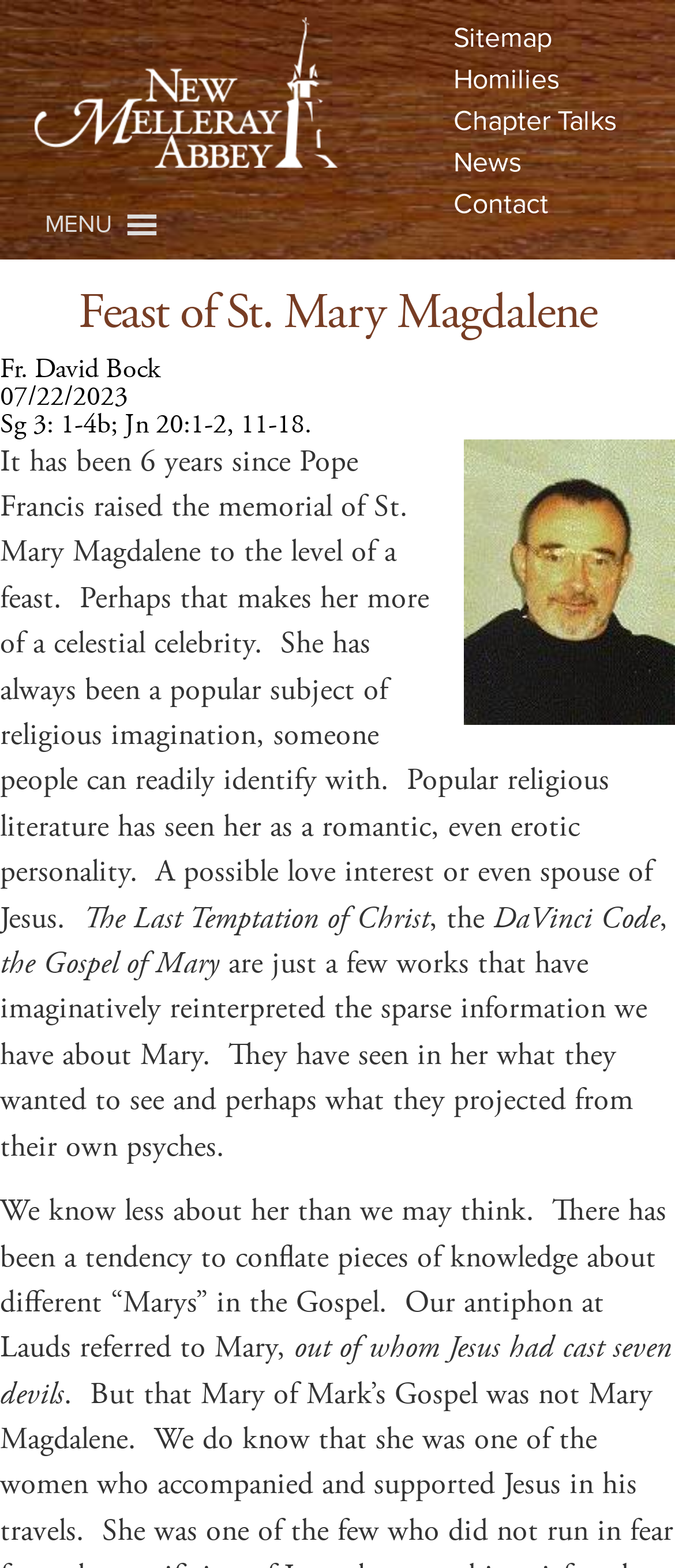Please identify the bounding box coordinates of the element that needs to be clicked to perform the following instruction: "Click the Sitemap link".

[0.672, 0.013, 0.818, 0.035]